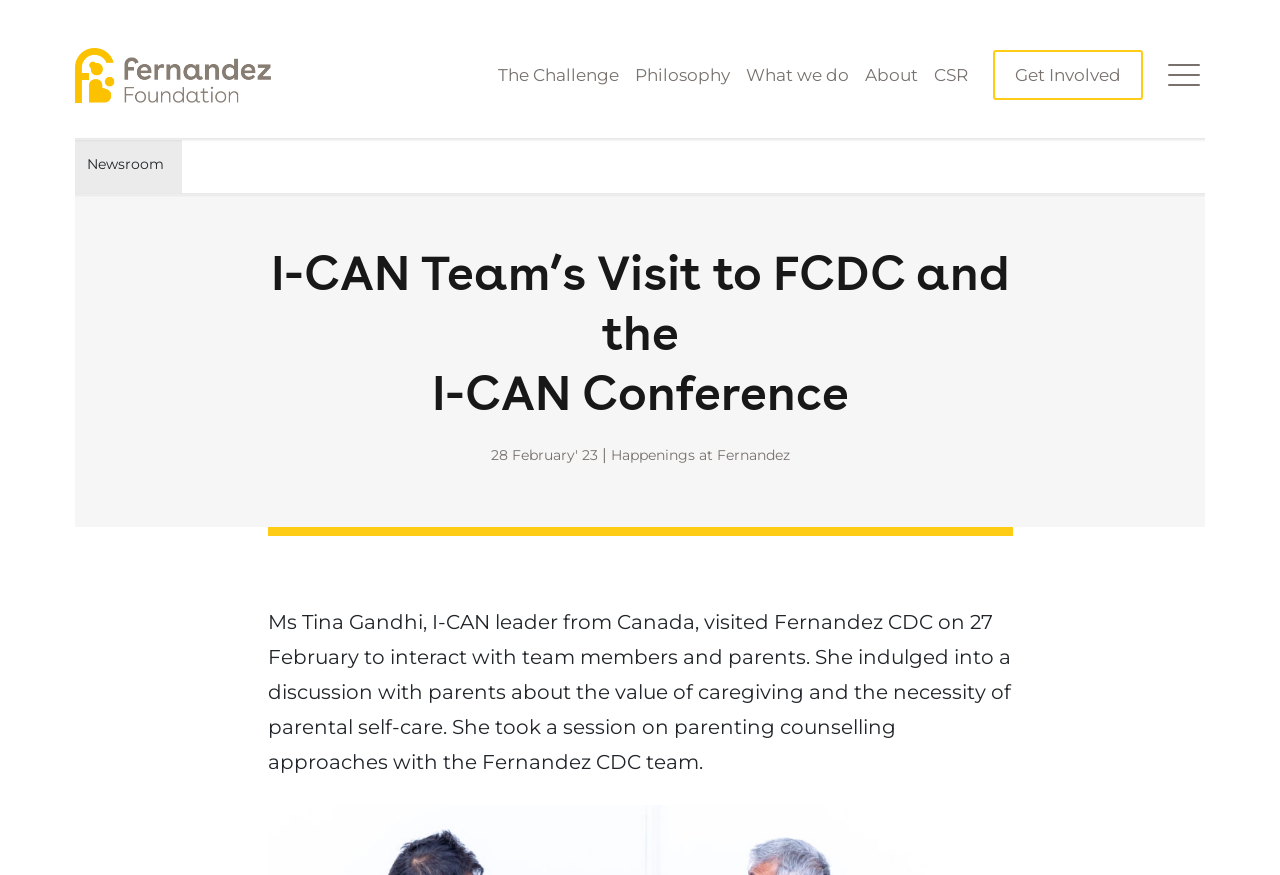Can you show the bounding box coordinates of the region to click on to complete the task described in the instruction: "learn about I-CAN Team’s Visit to FCDC and the I-CAN Conference"?

[0.207, 0.278, 0.793, 0.484]